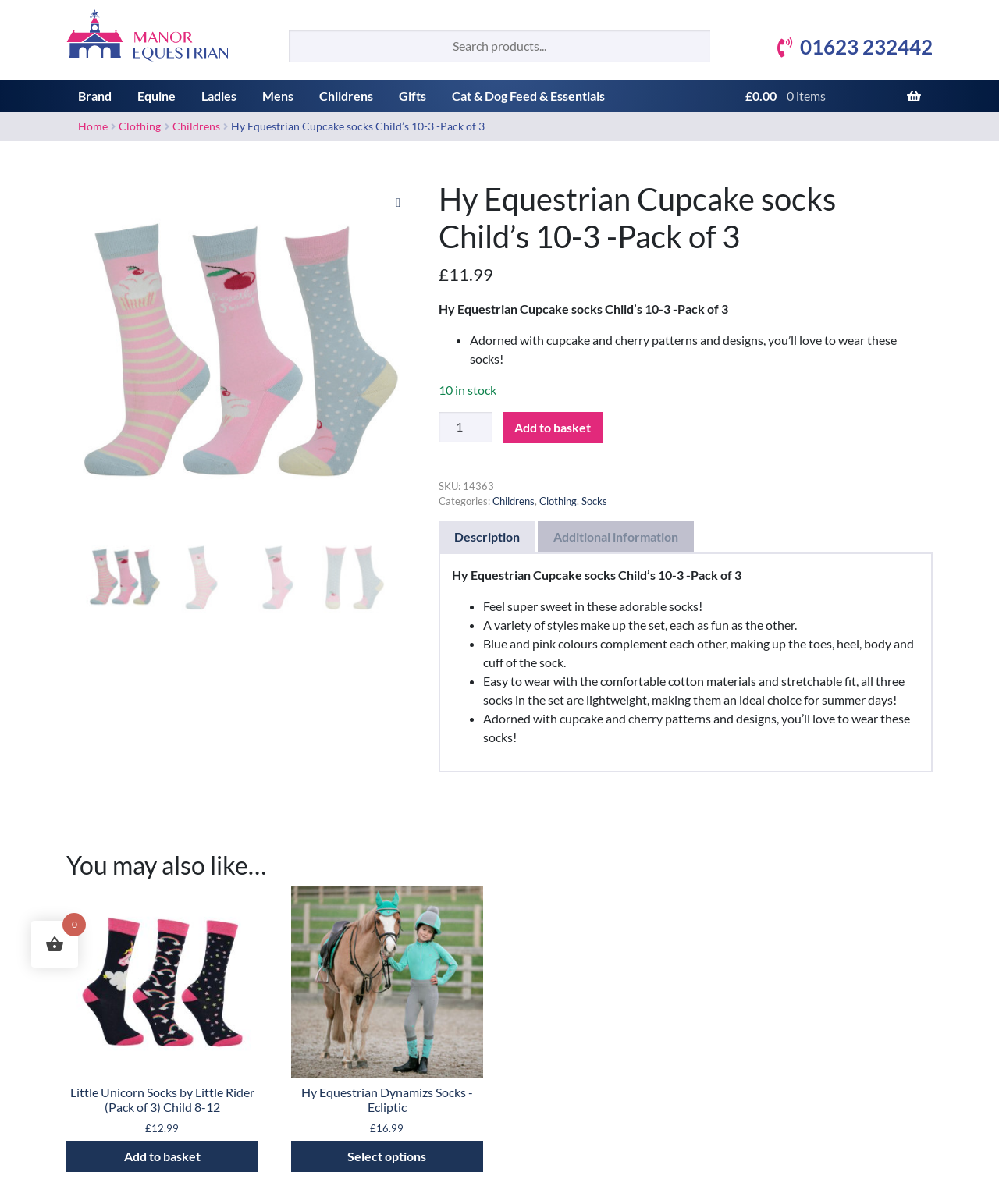Could you find the bounding box coordinates of the clickable area to complete this instruction: "Add to basket"?

[0.503, 0.342, 0.603, 0.368]